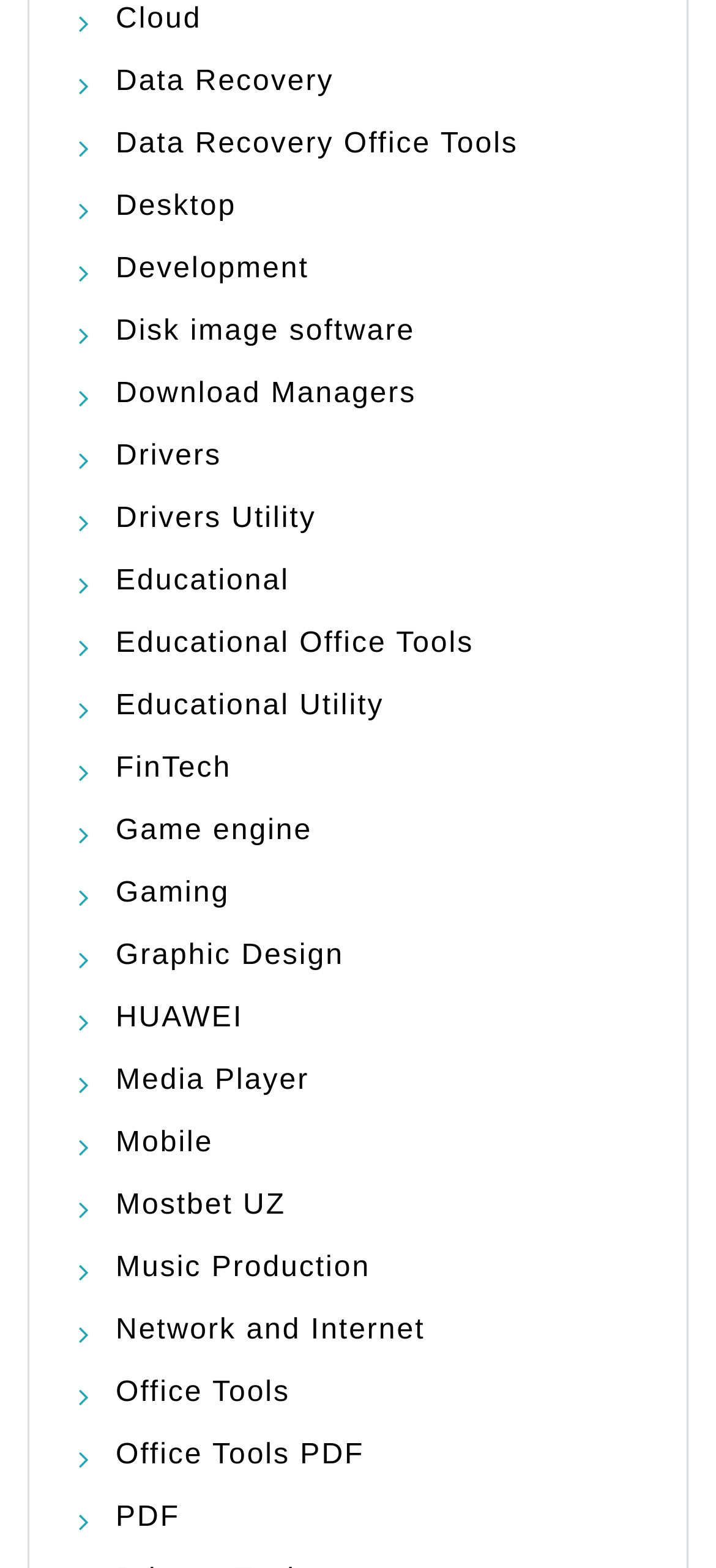Determine the bounding box coordinates of the element's region needed to click to follow the instruction: "View PDF options". Provide these coordinates as four float numbers between 0 and 1, formatted as [left, top, right, bottom].

[0.162, 0.958, 0.251, 0.978]